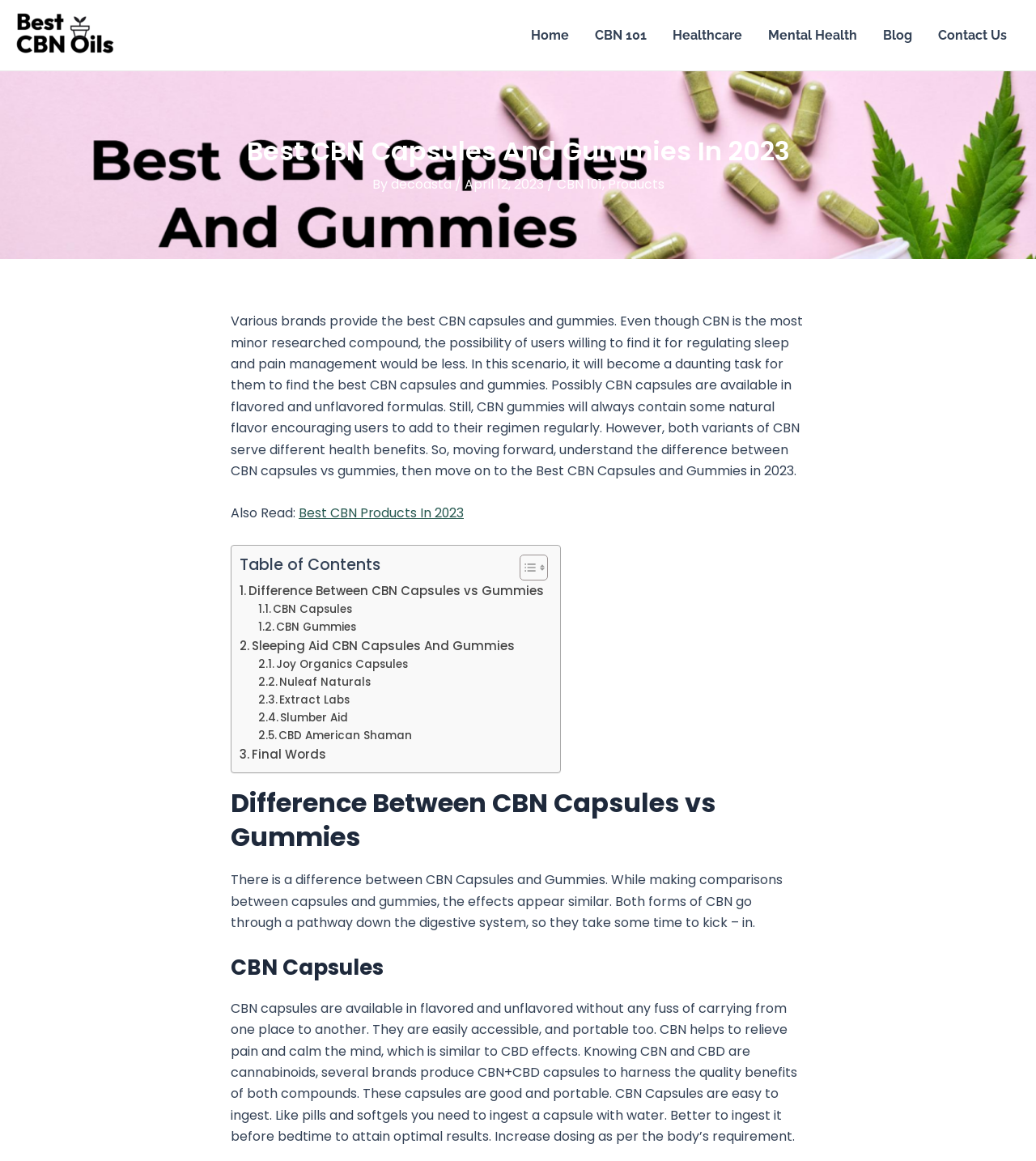Describe all significant elements and features of the webpage.

The webpage is about the best CBN capsules and gummies in 2023. At the top, there is a link to "Best CBN OILS" accompanied by an image with the same name. Below this, there is a navigation menu with links to "Home", "CBN 101", "Healthcare", "Mental Health", "Blog", and "Contact Us".

The main content of the webpage starts with a heading "Best CBN Capsules And Gummies In 2023" followed by the author's name "decoasta" and the date "April 12, 2023". There are two links, "CBN 101" and "Products", placed side by side.

The main article discusses the benefits of CBN capsules and gummies, highlighting their differences and uses. The text is divided into sections, including "Difference Between CBN Capsules vs Gummies", "CBN Capsules", and "CBN Gummies". There is also a table of contents on the left side of the page, which allows users to navigate to specific sections.

In the "Difference Between CBN Capsules vs Gummies" section, the text explains that both forms of CBN have similar effects, but they differ in their composition and usage. The "CBN Capsules" section describes the benefits of CBN capsules, including their portability, ease of ingestion, and ability to relieve pain and calm the mind.

Throughout the webpage, there are several links to other related articles, such as "Best CBN Products In 2023" and "Sleeping Aid CBN Capsules And Gummies". There are also links to specific brands, including "Joy Organics Capsules", "Nuleaf Naturals", and "Extract Labs".